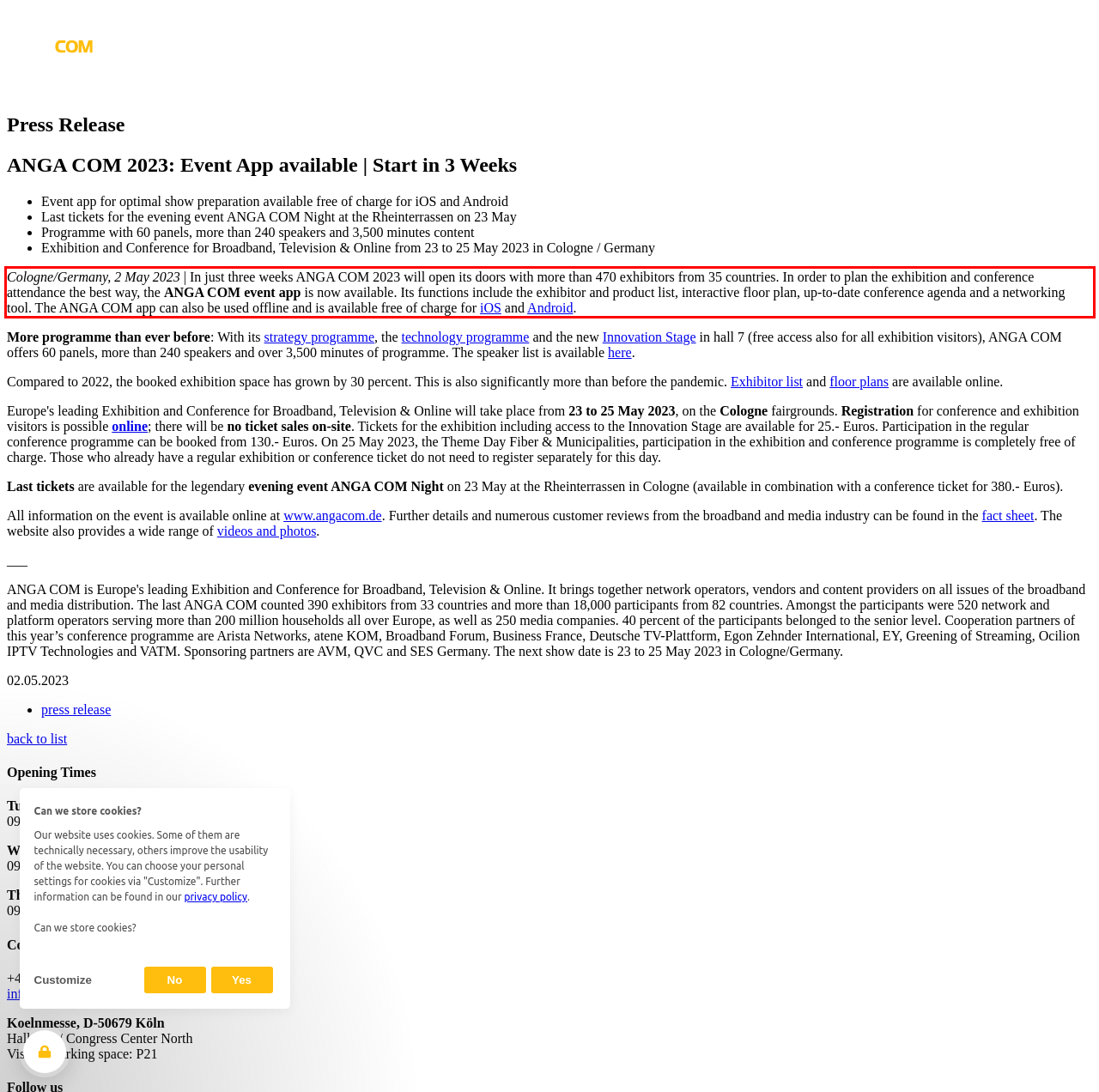The screenshot provided shows a webpage with a red bounding box. Apply OCR to the text within this red bounding box and provide the extracted content.

Cologne/Germany, 2 May 2023 | In just three weeks ANGA COM 2023 will open its doors with more than 470 exhibitors from 35 countries. In order to plan the exhibition and conference attendance the best way, the ANGA COM event app is now available. Its functions include the exhibitor and product list, interactive floor plan, up-to-date conference agenda and a networking tool. The ANGA COM app can also be used offline and is available free of charge for iOS and Android.